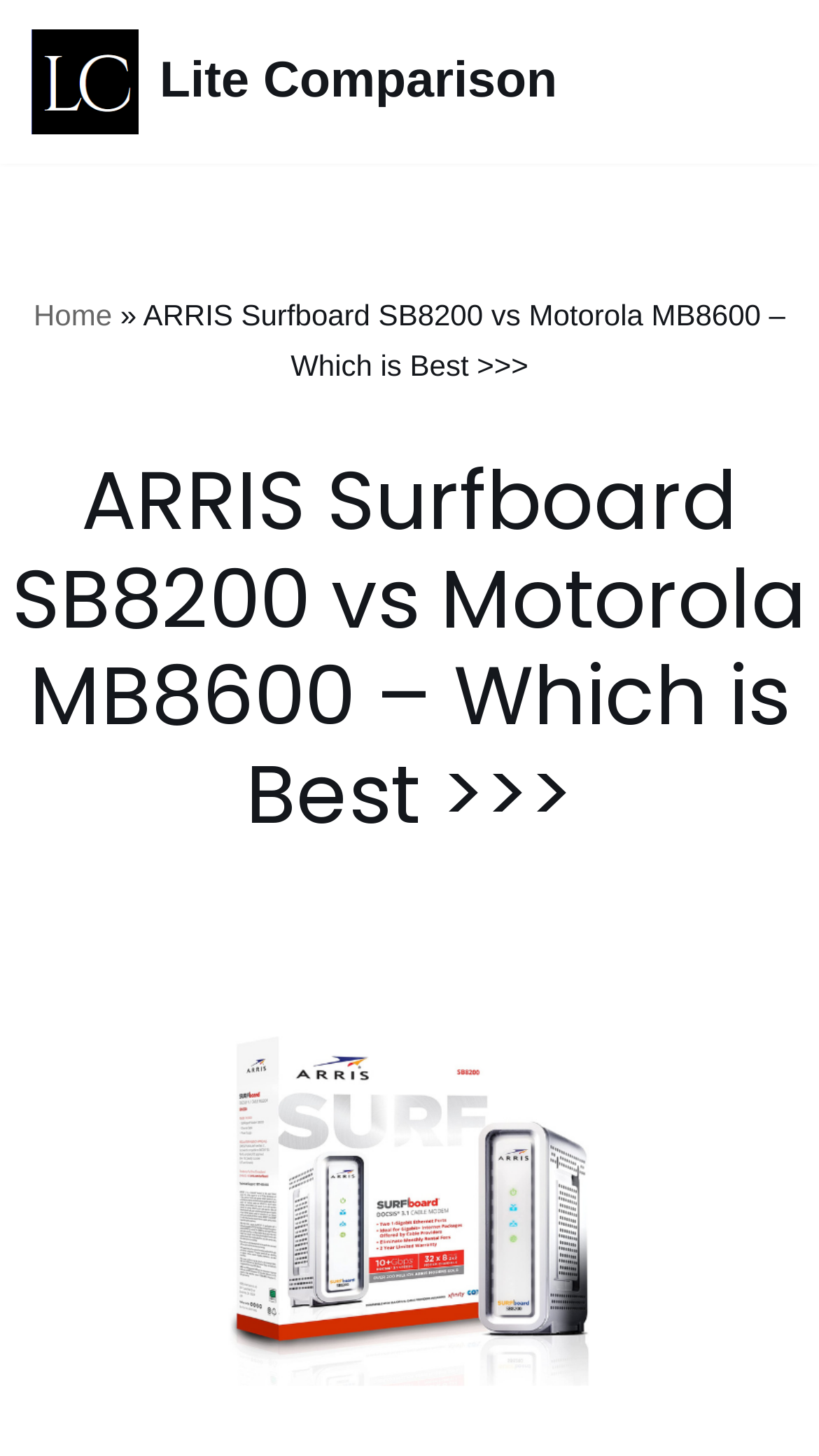Provide a thorough summary of the webpage.

The webpage is a comparison review of two DOCSIS 3.1 Gigabit Cable Modems, the ARRIS Surfboard SB8200 and the Motorola MB8600. At the top, there is a "Skip to content" link, followed by a "Lite Comparison" link that allows users to compare similar products. Below these links, a navigation bar with breadcrumbs is displayed, showing the path "Home » ARRIS Surfboard SB8200 vs Motorola MB8600 – Which is Best >>>". 

The main heading "ARRIS Surfboard SB8200 vs Motorola MB8600 – Which is Best >>>" is centered at the top of the page. Further down, there is a prominent link to the ARRIS Surfboard SB8200, accompanied by an image of the product, which takes up most of the width of the page.